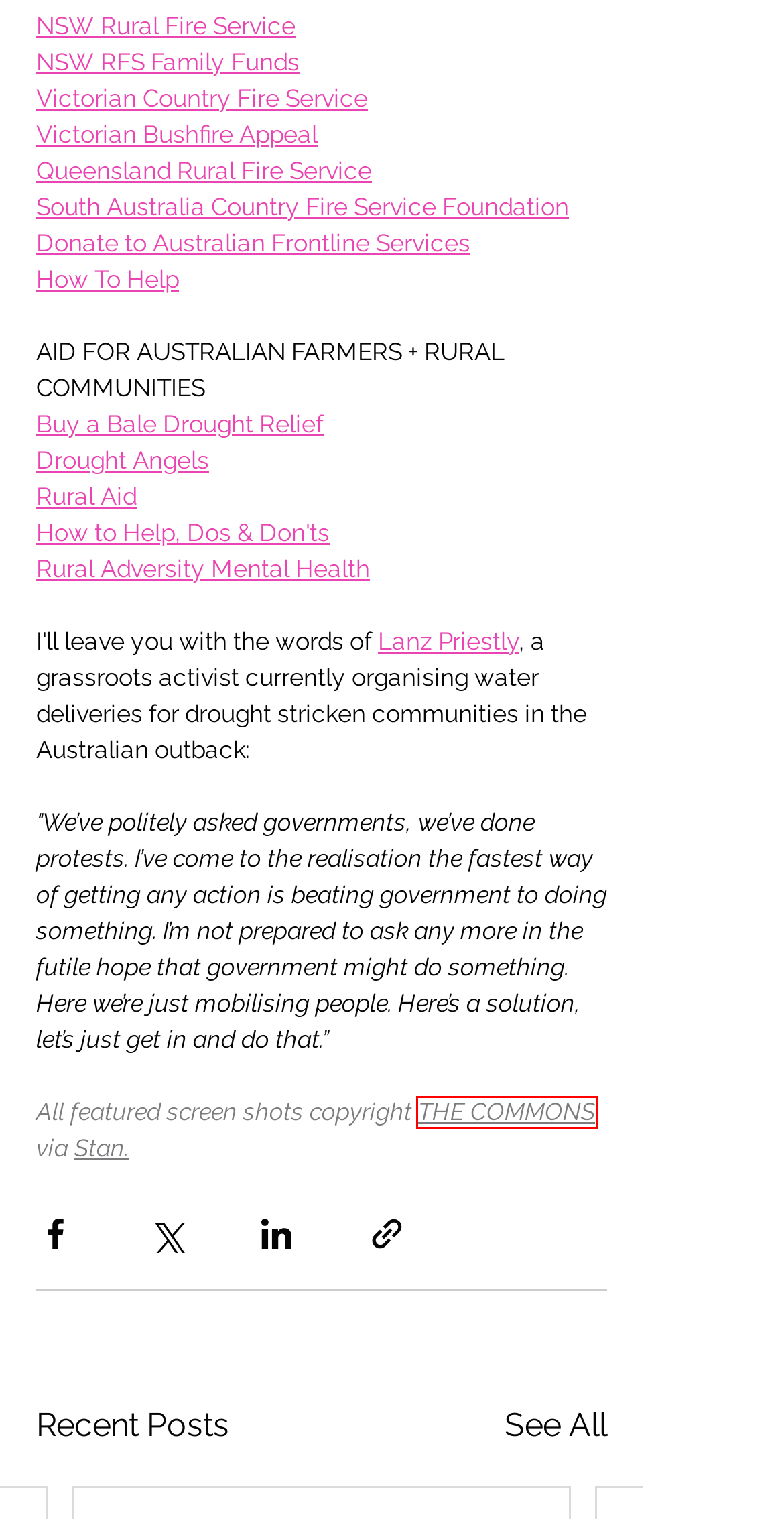View the screenshot of the webpage containing a red bounding box around a UI element. Select the most fitting webpage description for the new page shown after the element in the red bounding box is clicked. Here are the candidates:
A. UrbanAviatrix | EX Designer, Facilitator, Agitator
B. Watch The Commons Online | Now Streaming | A Stan Original.
C. Victorian Bushfire Appeal | vic.gov.au
D. Support for firefighter families - NSW Rural Fire Service
E. Fundraising and Partnerships | CFA (Country Fire Authority)
F. NSW Bush Fires - How you can help - NSW Rural Fire Service
G. Donate to RFBAQ
H. Rural Aid/donate

B